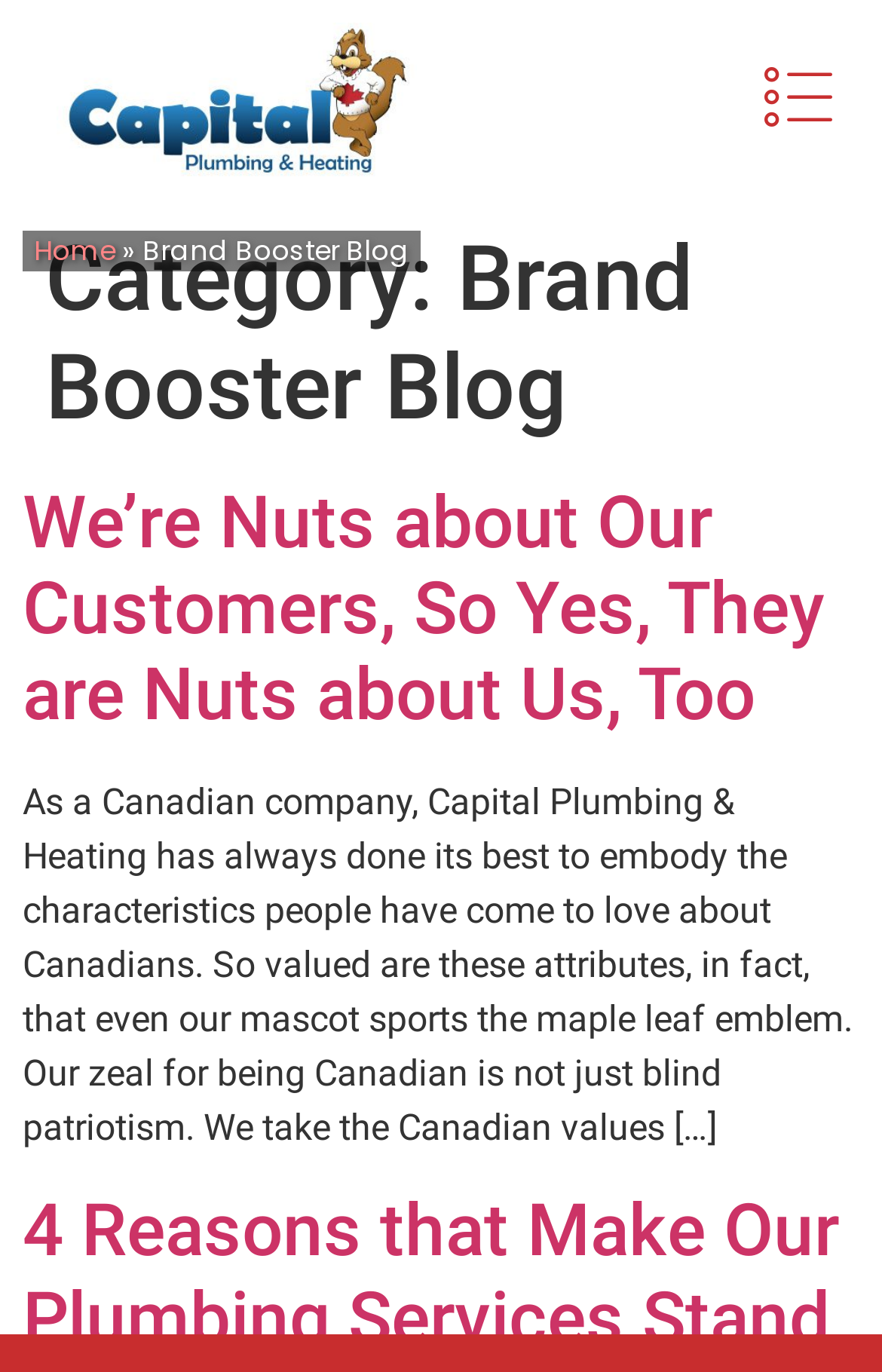Is there a navigation menu on the page?
Use the information from the screenshot to give a comprehensive response to the question.

I found a navigation element with a link to 'Home' and a breadcrumbs trail, which suggests that there is a navigation menu on the page.